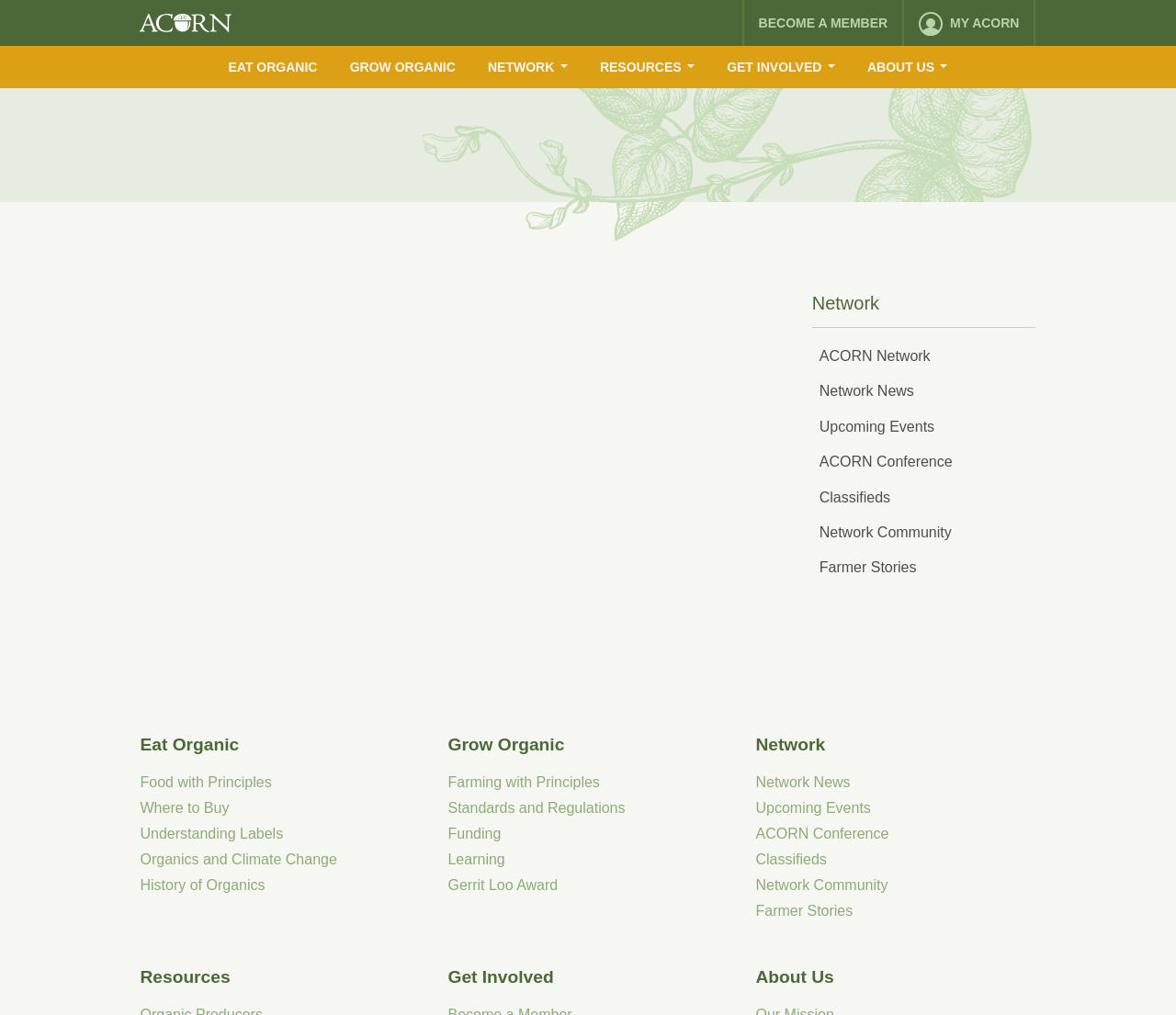Please specify the bounding box coordinates of the clickable section necessary to execute the following command: "View My ACORN".

[0.781, 0.01, 0.867, 0.035]